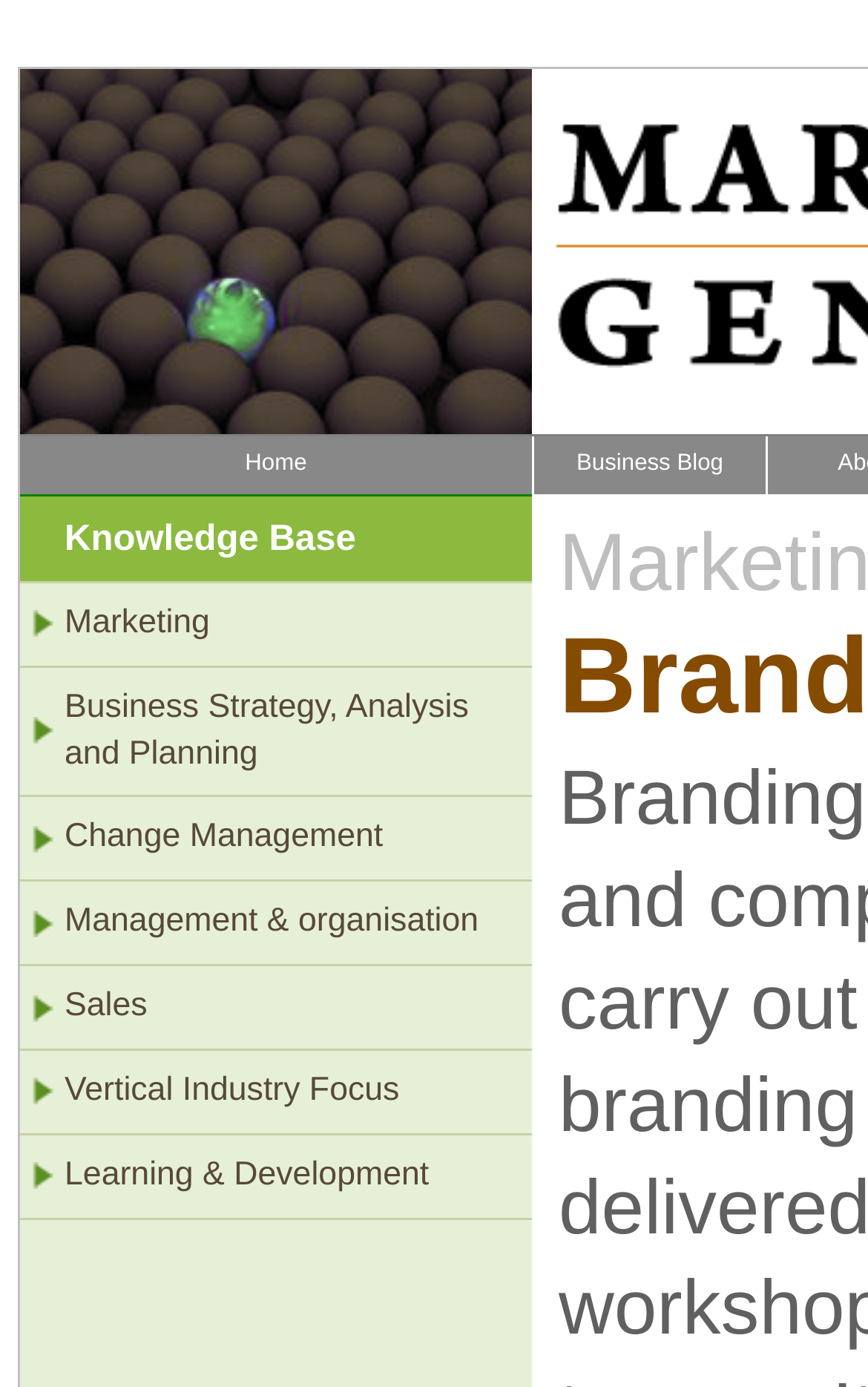Elaborate on the different components and information displayed on the webpage.

The webpage is titled "Marketing-Generics | Knowledge Base | BrandingSTEPS©" and features a badge image at the top left corner. Below the badge, there are two links, "Home" and "Business Blog", positioned side by side. 

To the right of the badge, the text "Knowledge Base" is displayed. Below this text, there are seven links arranged vertically, including "Marketing", "Business Strategy, Analysis and Planning", "Change Management", "Management & organisation", "Sales", "Vertical Industry Focus", and "Learning & Development". These links are aligned to the left and take up a significant portion of the webpage.